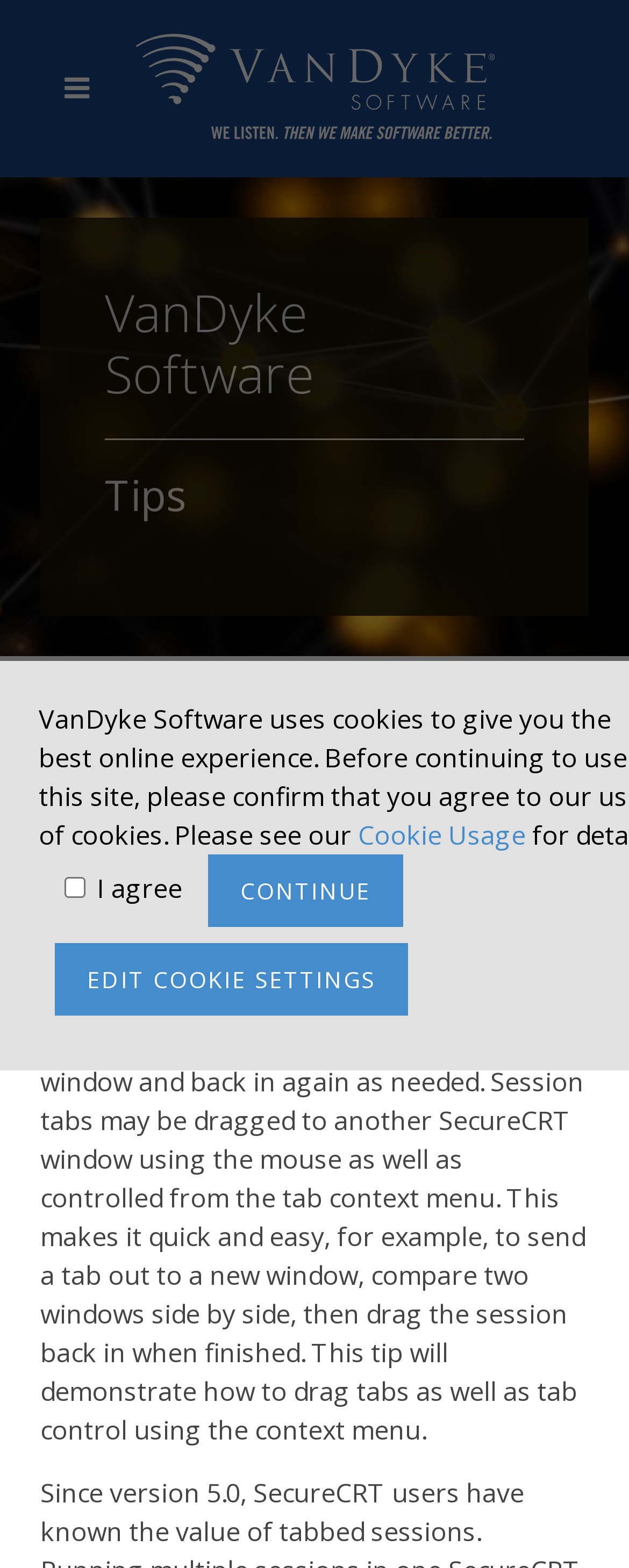Identify the bounding box of the UI element described as follows: "Got a question or comment?". Provide the coordinates as four float numbers in the range of 0 to 1 [left, top, right, bottom].

[0.532, 0.419, 0.899, 0.46]